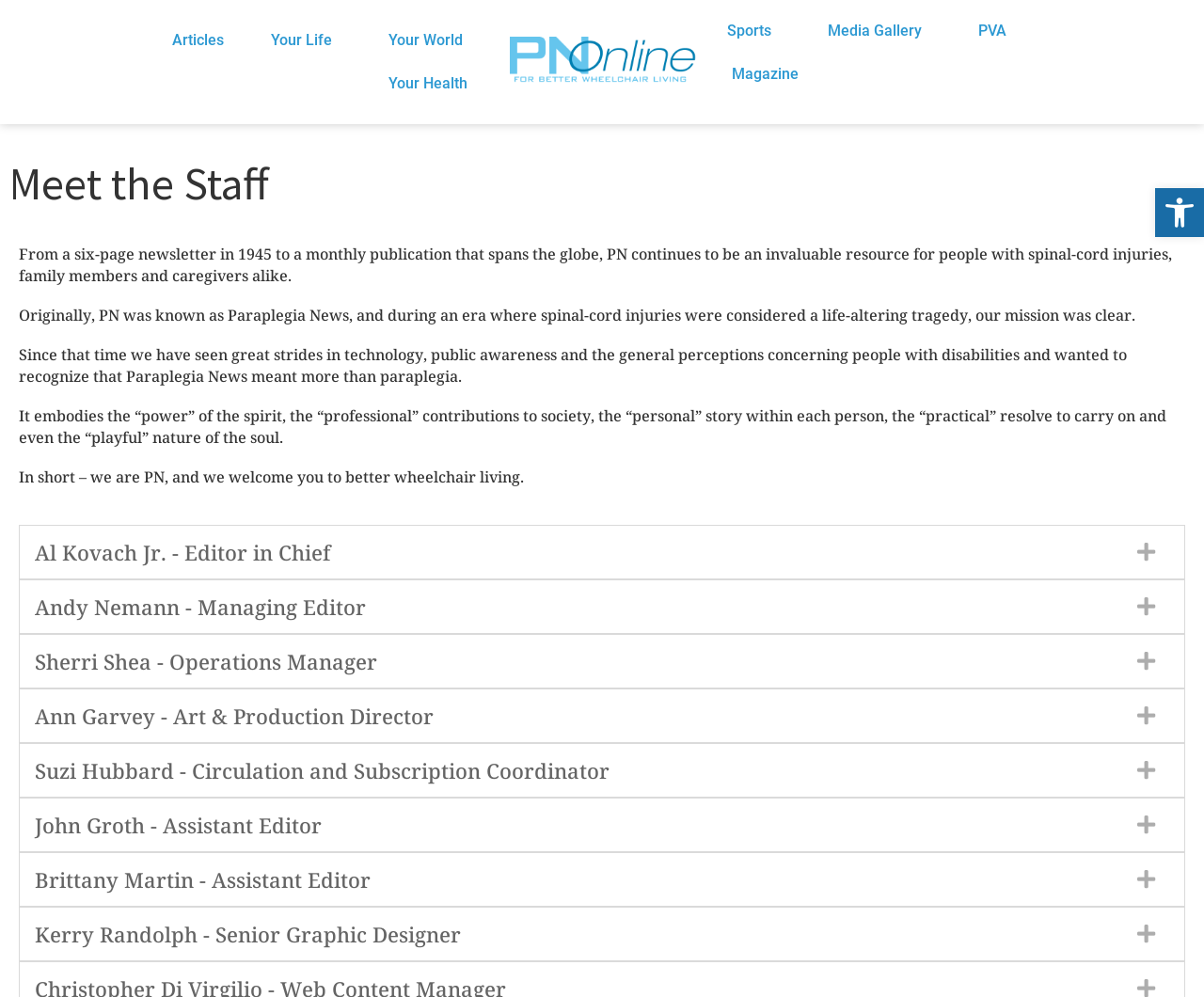What is the name of the original publication that PN was known as?
Give a single word or phrase as your answer by examining the image.

Paraplegia News